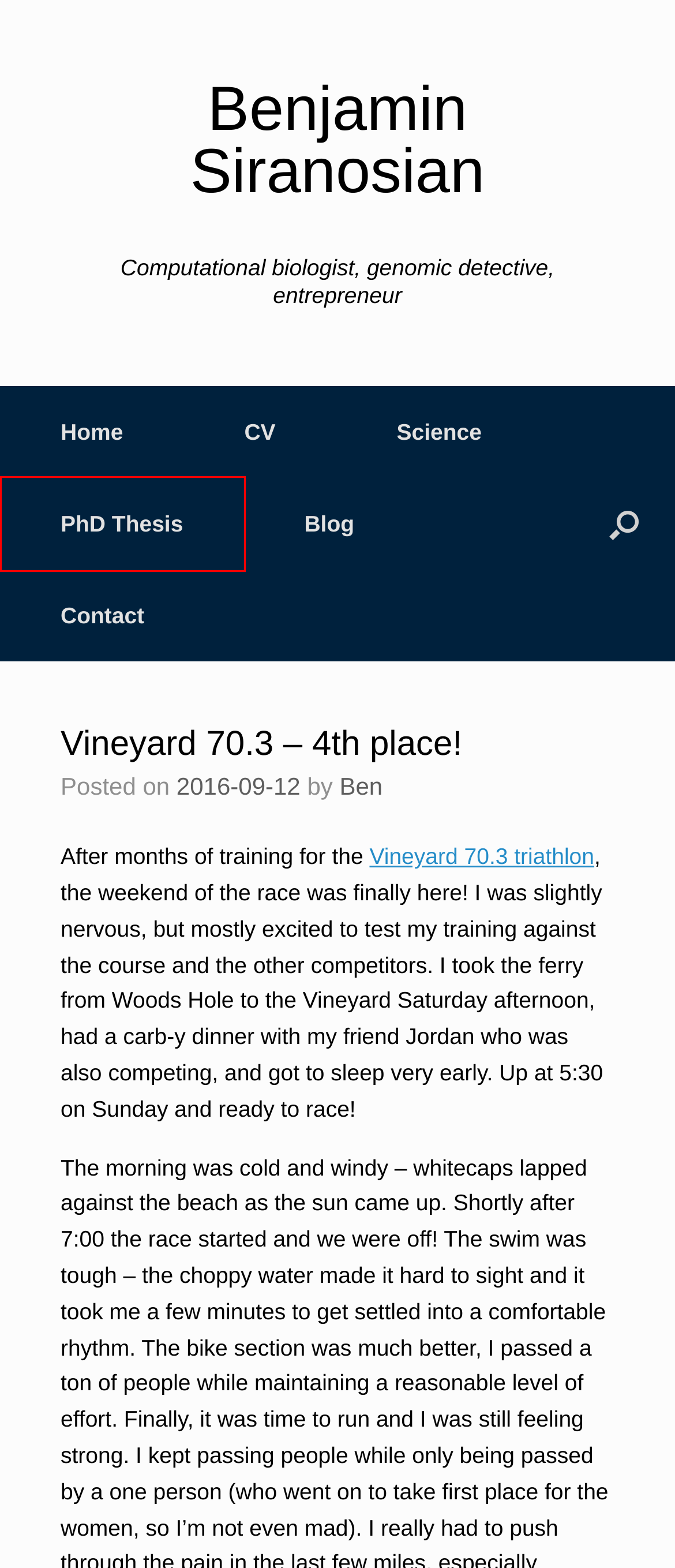Examine the screenshot of a webpage with a red bounding box around a UI element. Select the most accurate webpage description that corresponds to the new page after clicking the highlighted element. Here are the choices:
A. Ben – Benjamin Siranosian
B. Blog – Benjamin Siranosian
C. PhD Thesis – Benjamin Siranosian
D. Martha’s Vineyard 70.3 triathlon – Benjamin Siranosian
E. Contact – Benjamin Siranosian
F. Benjamin Siranosian – Ben Siranosian:  Computational biologist, genomic detective, entrepreneur
G. CV – Benjamin Siranosian
H. Science – Benjamin Siranosian

C